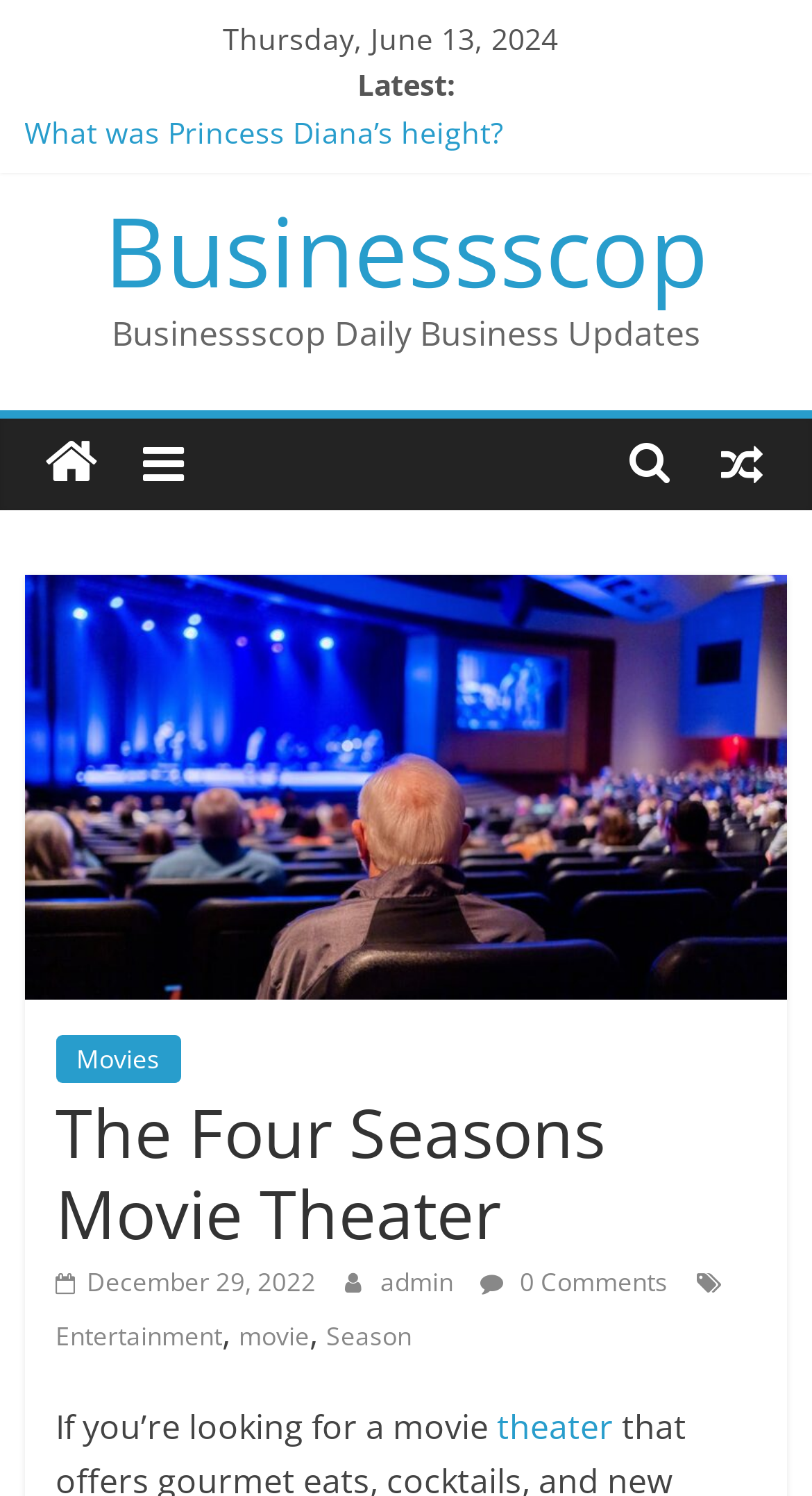Given the description of a UI element: "Entertainment", identify the bounding box coordinates of the matching element in the webpage screenshot.

[0.068, 0.881, 0.274, 0.904]